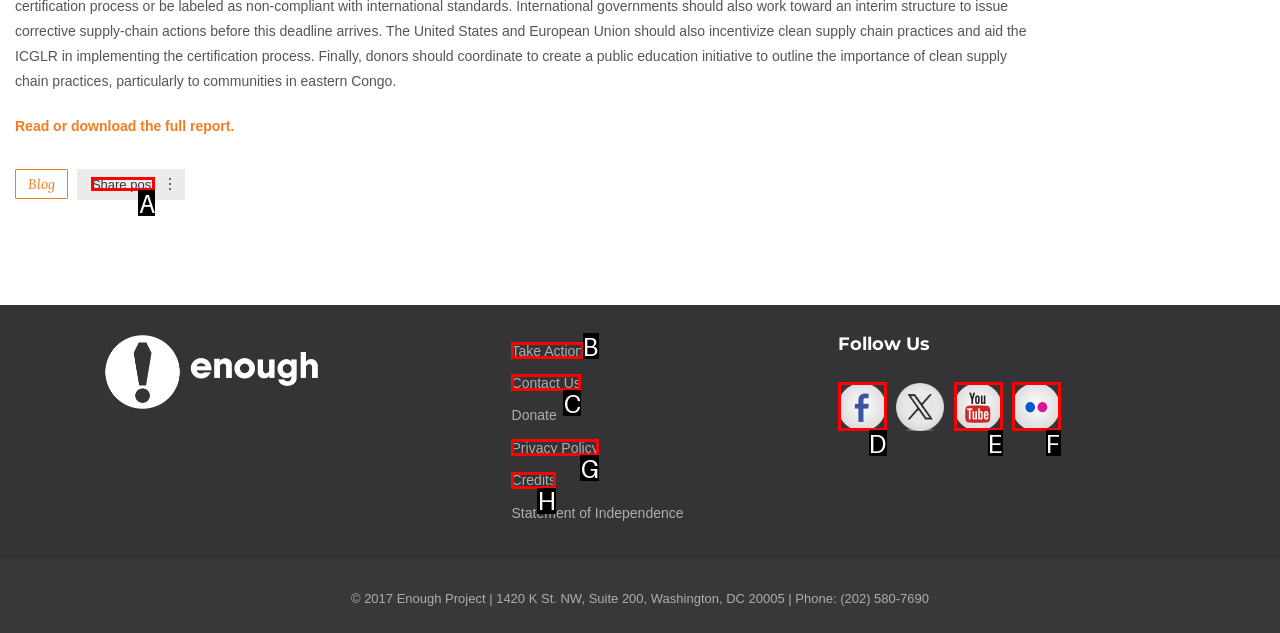Based on the description: Privacy Policy, identify the matching HTML element. Reply with the letter of the correct option directly.

G